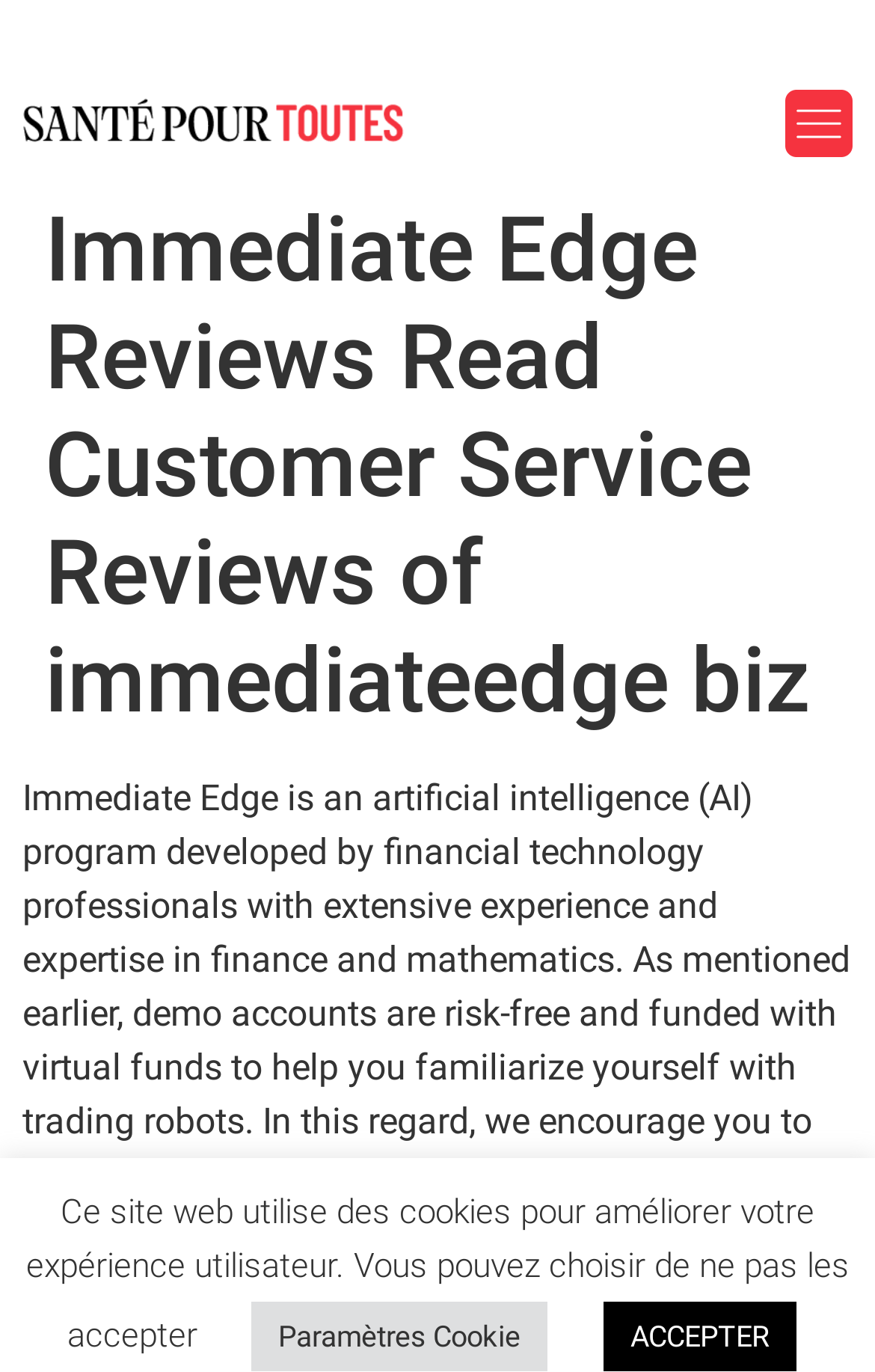How does Immediate Edge protect users' money?
Answer the question with a single word or phrase derived from the image.

Partnering with world-renowned brokers